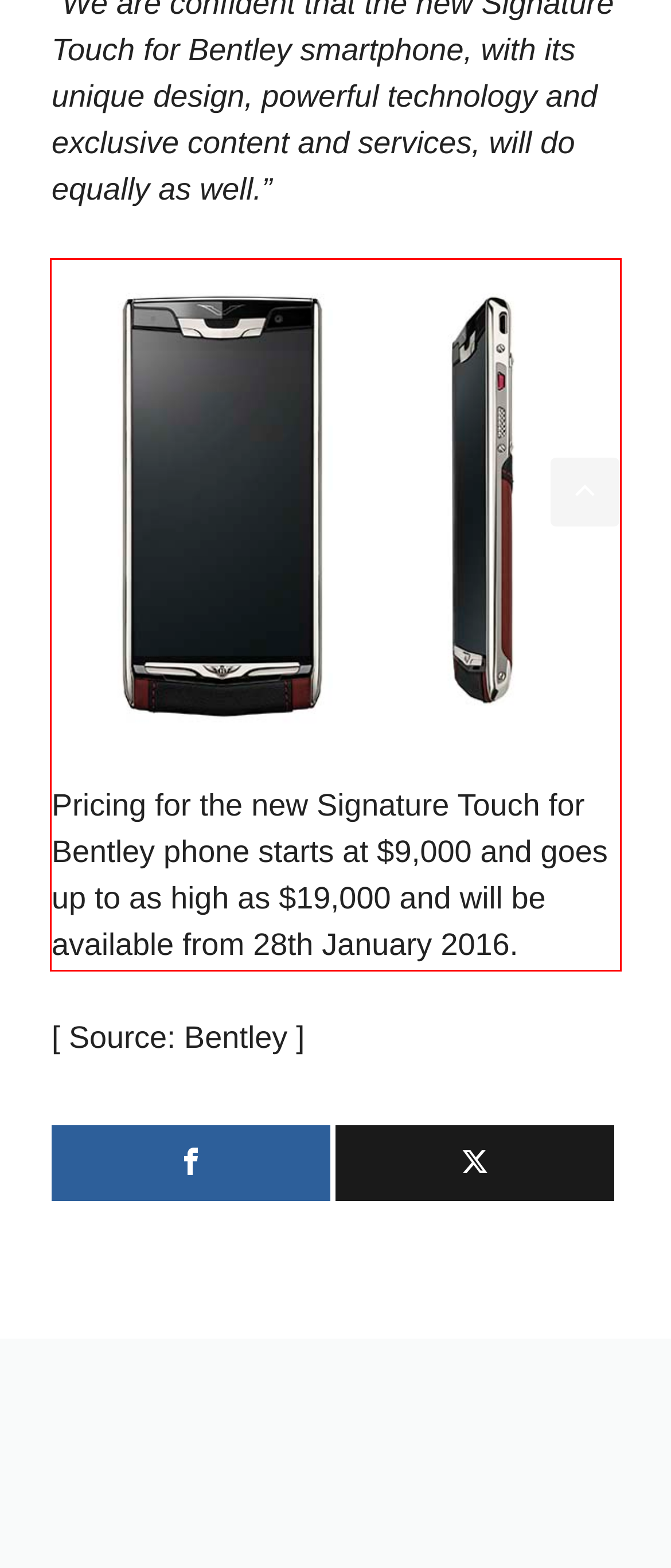Using the provided screenshot, read and generate the text content within the red-bordered area.

Pricing for the new Signature Touch for Bentley phone starts at $9,000 and goes up to as high as $19,000 and will be available from 28th January 2016.